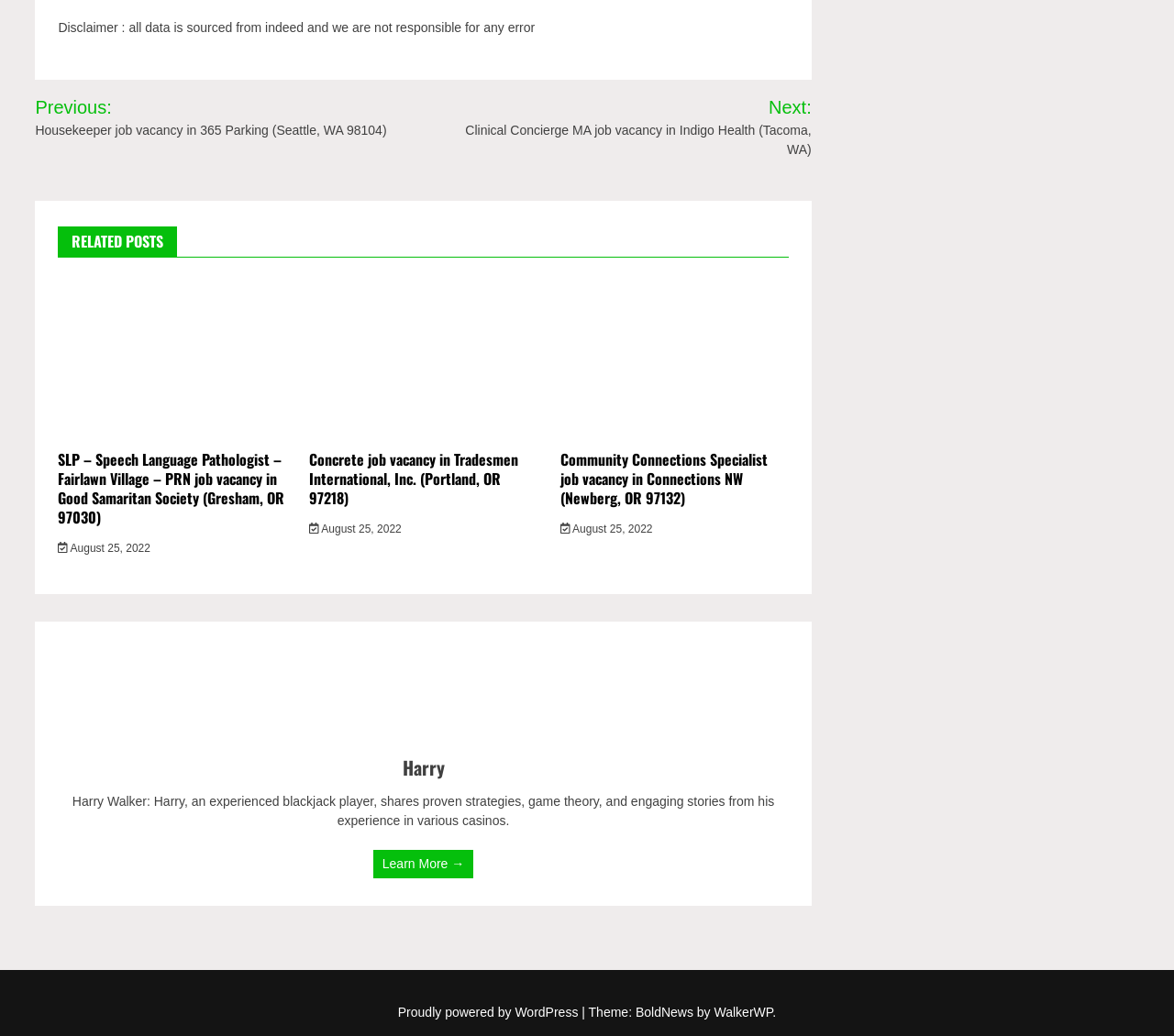Identify the bounding box coordinates of the clickable region required to complete the instruction: "Click on Previous post". The coordinates should be given as four float numbers within the range of 0 and 1, i.e., [left, top, right, bottom].

[0.03, 0.091, 0.345, 0.136]